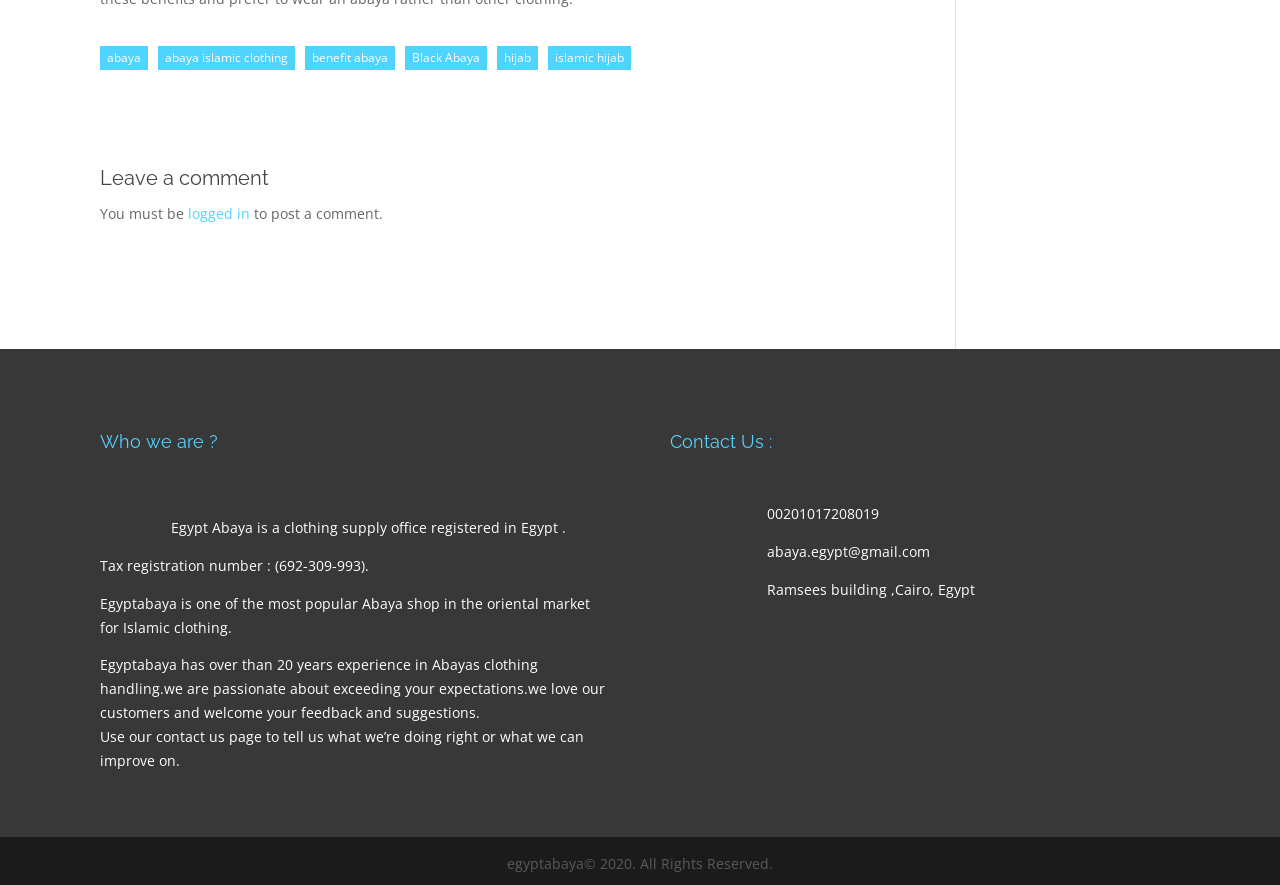What is the name of the clothing supply office?
Please answer the question with as much detail as possible using the screenshot.

The name of the clothing supply office can be found in the StaticText element with the description 'Egypt Abaya is a clothing supply office registered in Egypt.'